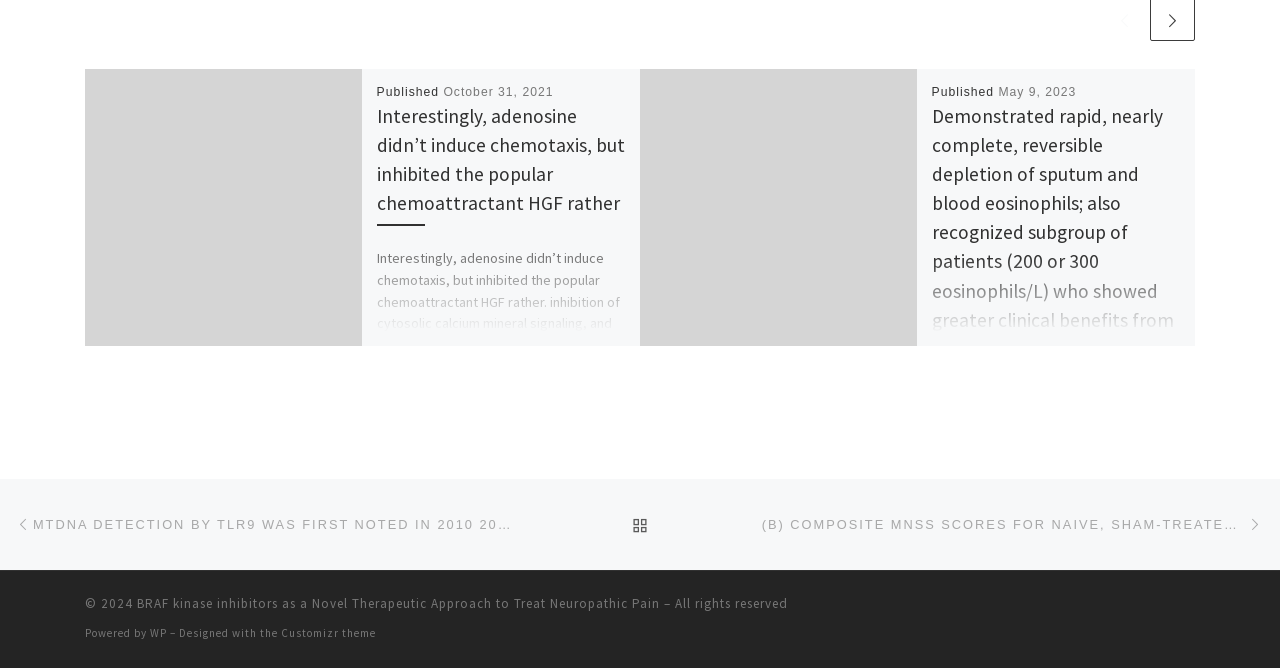Identify the coordinates of the bounding box for the element that must be clicked to accomplish the instruction: "Click the link to read the article published on October 31, 2021".

[0.346, 0.127, 0.432, 0.148]